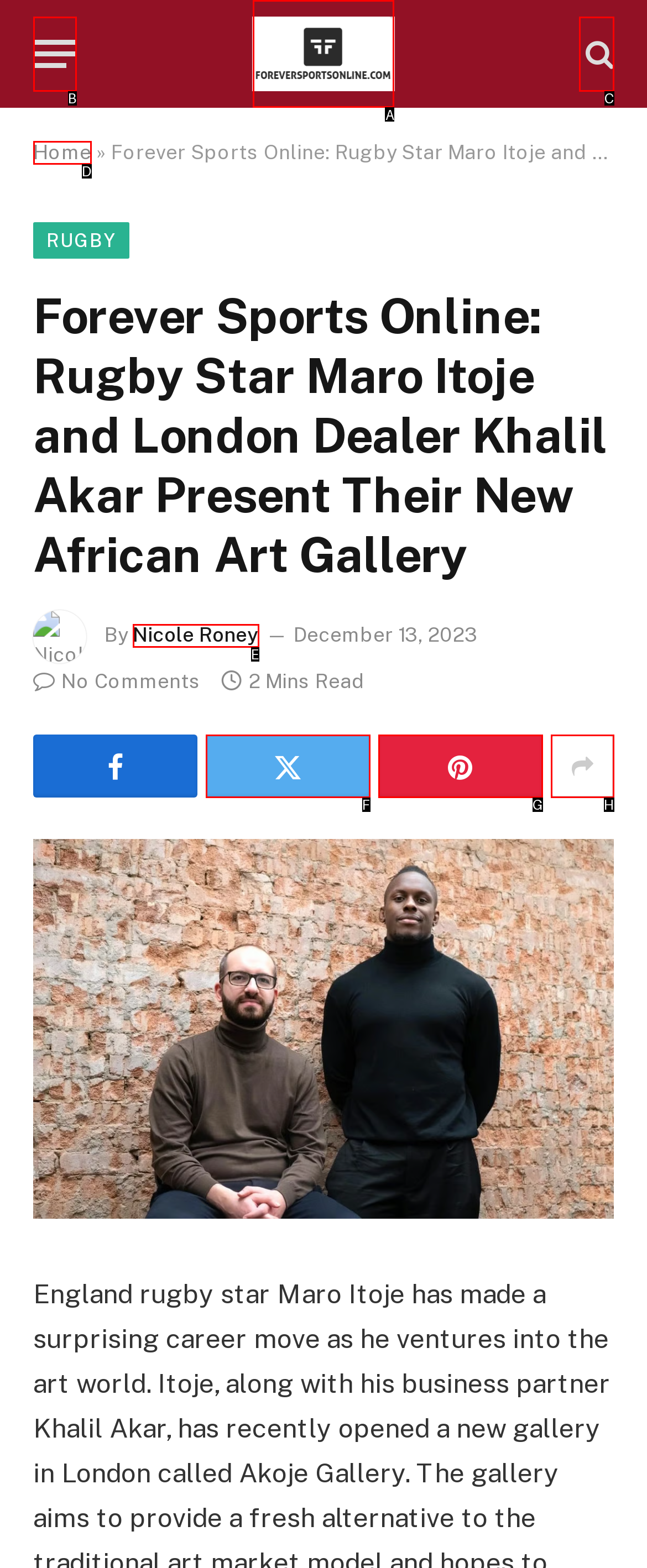Find the HTML element that matches the description: title="Show More Social Sharing". Answer using the letter of the best match from the available choices.

H